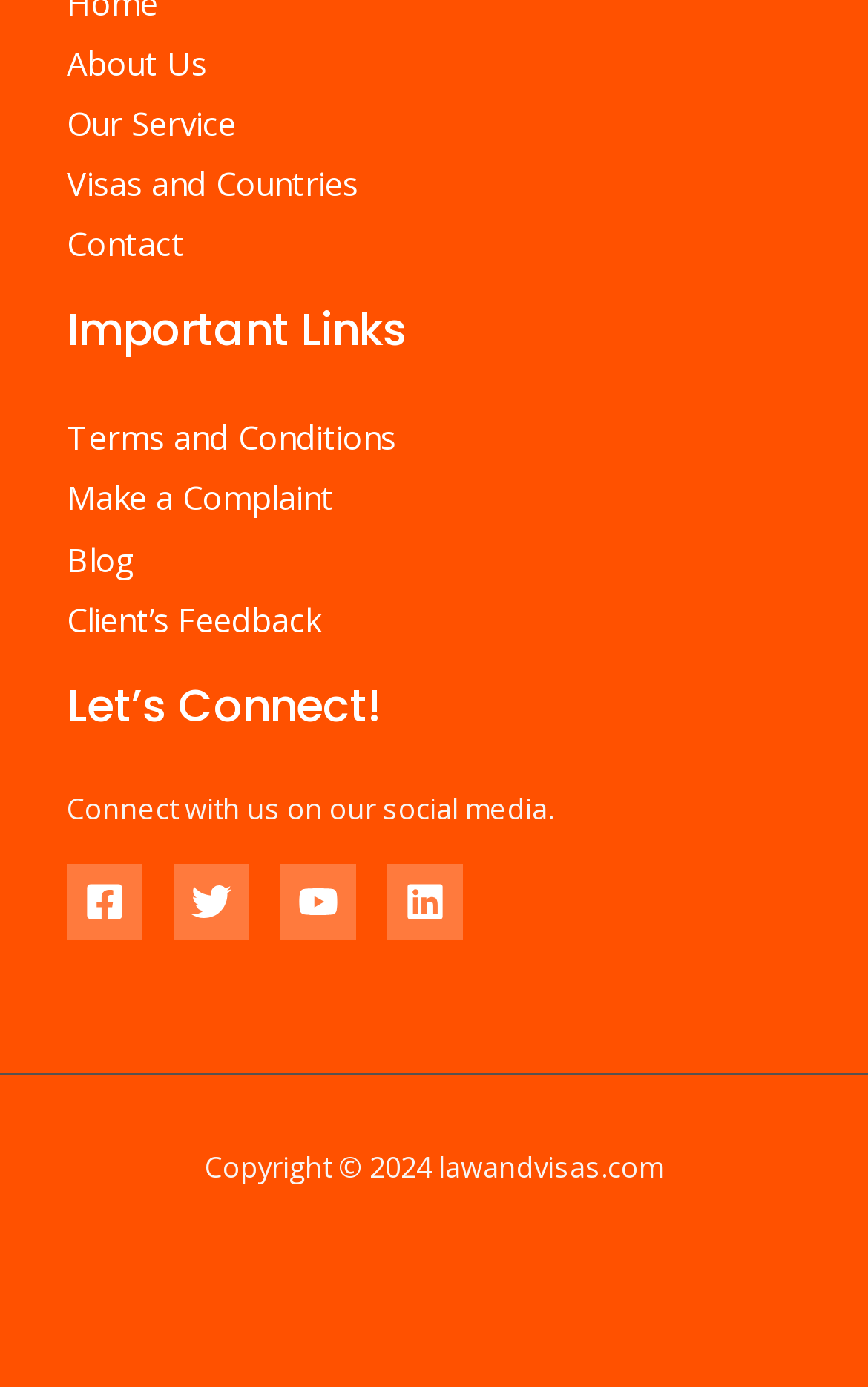Determine the bounding box for the UI element as described: "About Us". The coordinates should be represented as four float numbers between 0 and 1, formatted as [left, top, right, bottom].

[0.077, 0.029, 0.238, 0.061]